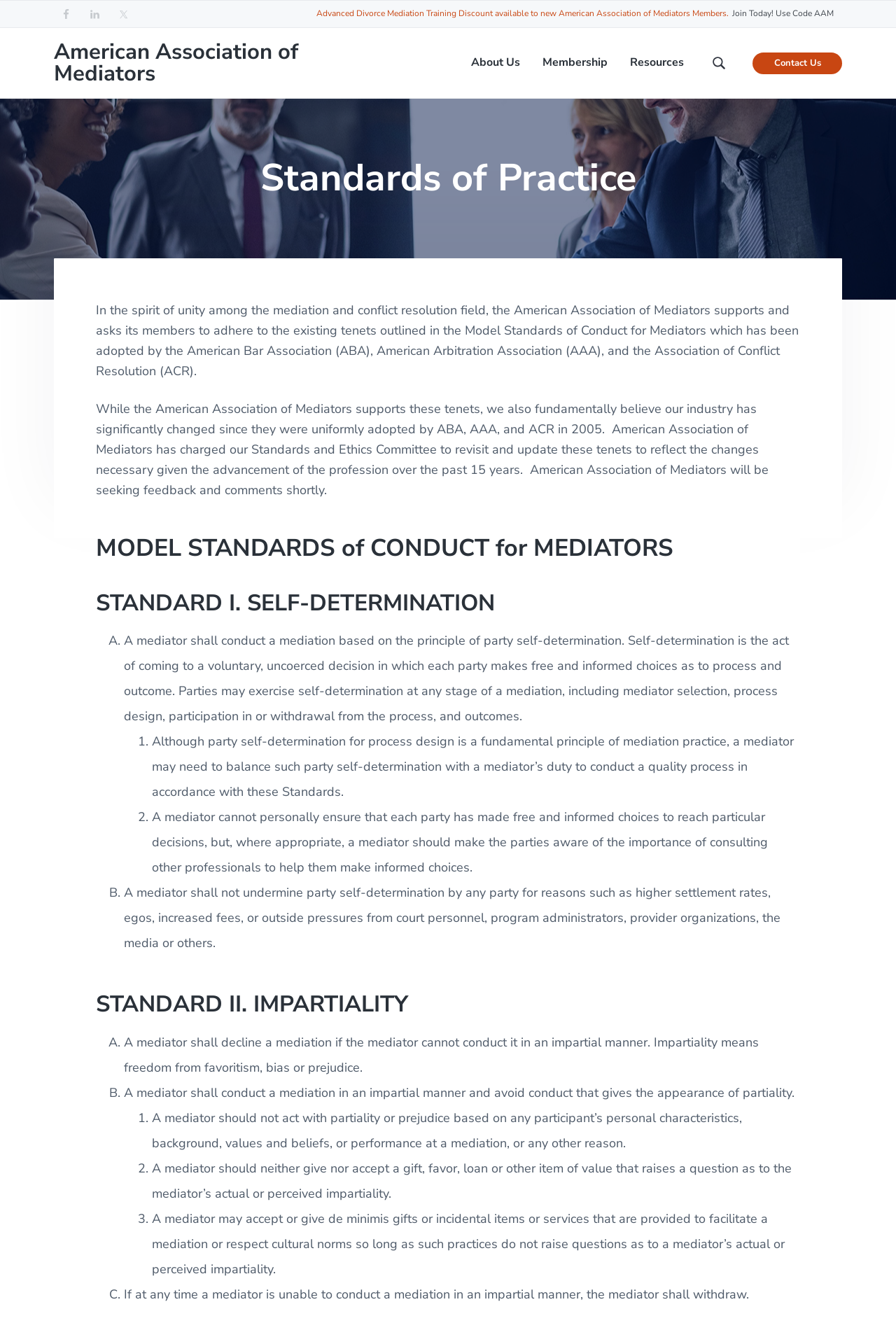Analyze the image and provide a detailed answer to the question: What is the name of the organization?

I found the answer by looking at the link 'American Association of Mediators' with the description 'The National Voice & Advocate for ALL Mediation Practitioners' which suggests that it is the name of the organization.